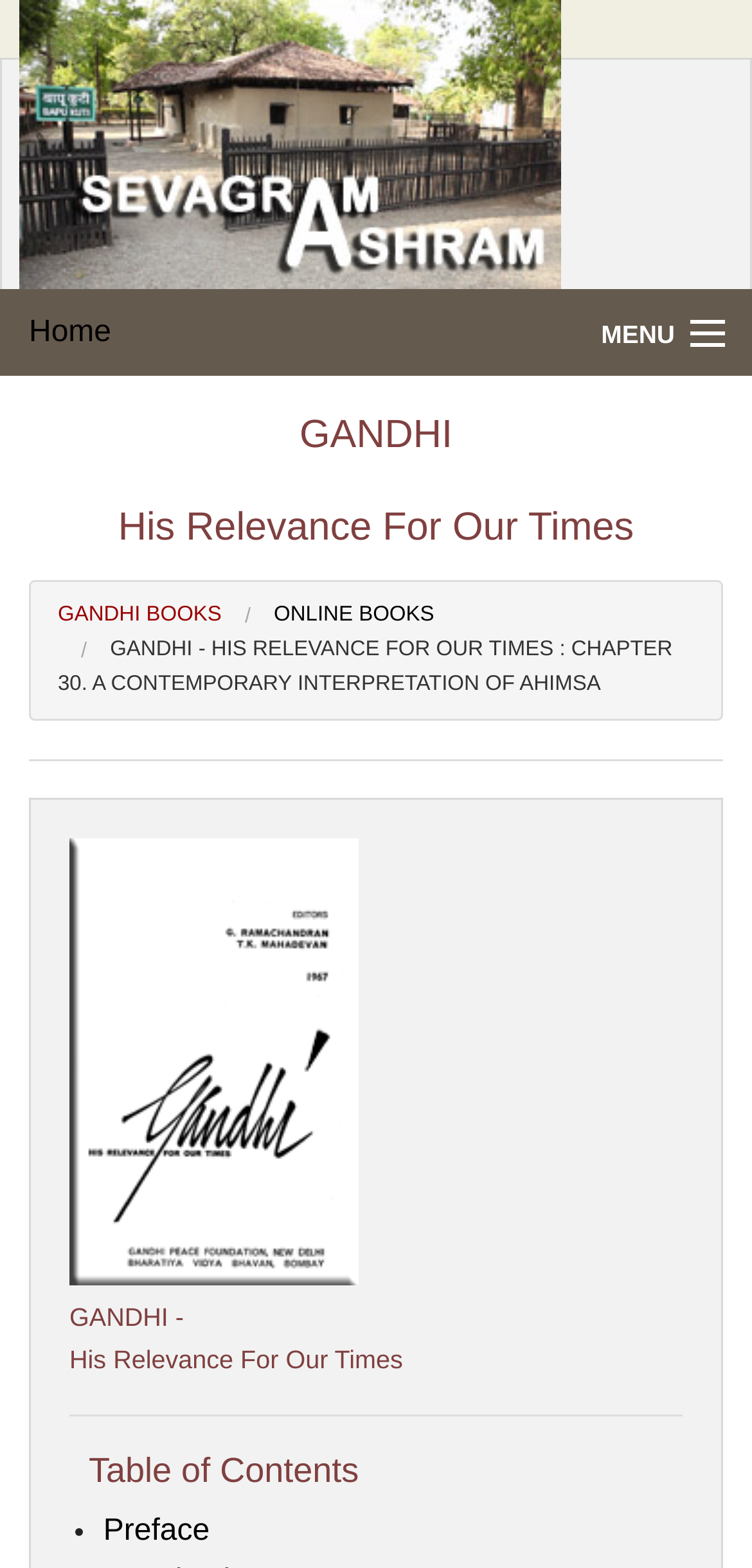Respond to the question below with a concise word or phrase:
What is the chapter being discussed?

Chapter 30